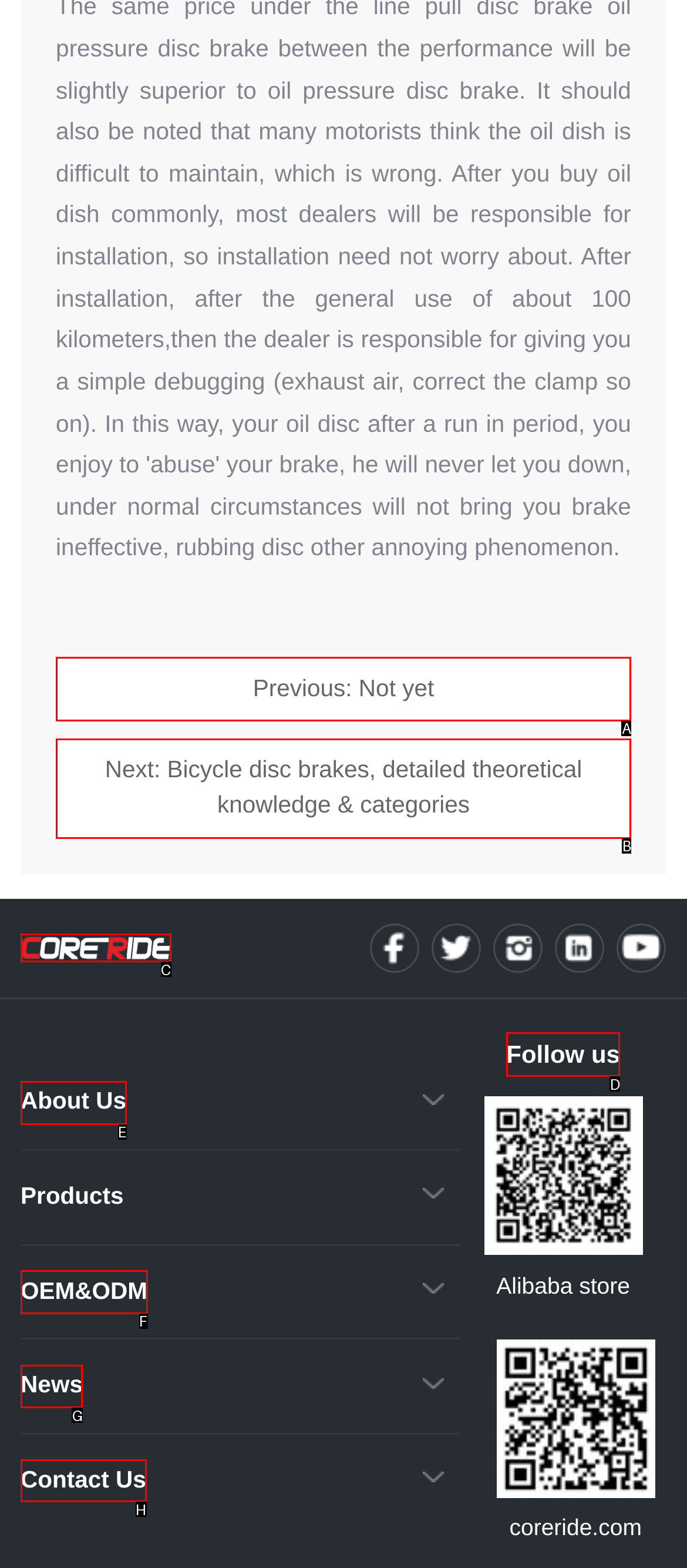Identify the letter of the correct UI element to fulfill the task: Go to the 'Contact Us' page from the given options in the screenshot.

H